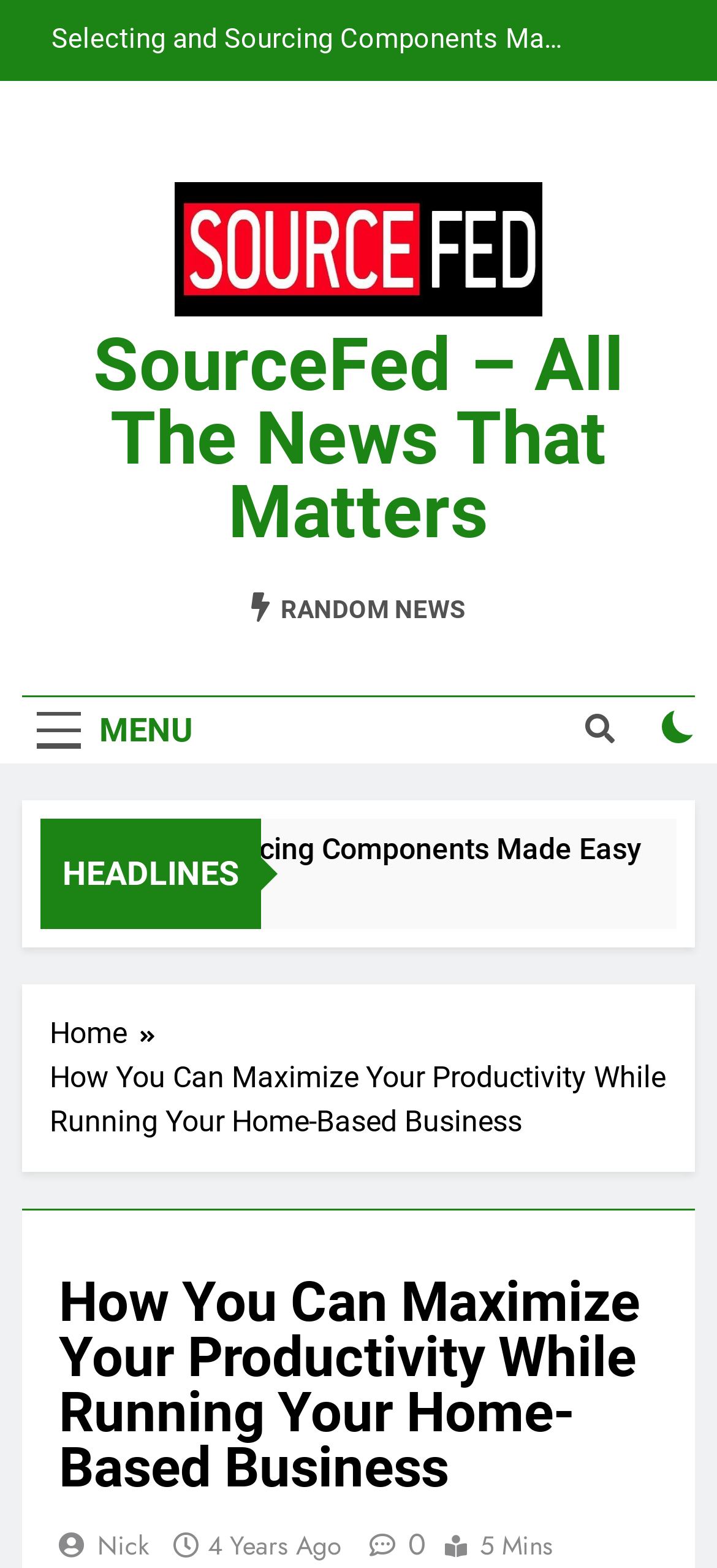Explain the webpage's layout and main content in detail.

This webpage is about maximizing productivity while running a home-based business. At the top, there is a title "How You Can Maximize Your Productivity While Running Your Home-Based Business" followed by the author's name "Nick" and the time "4 Years Ago" on the right side. Below the title, there are several links, including "Selecting and Sourcing Components Made Easy" and "SourceFed – All the News That Matters", which appears twice. 

On the left side, there is a menu button labeled "MENU" and a checkbox. Above the menu button, there is a link with a random news icon. On the right side, there is a button with a search icon. 

In the middle of the page, there is a section labeled "HEADLINES" with a navigation bar below it, showing breadcrumbs with a "Home" link. The main content of the page is a news article with the same title as the webpage title, which takes up most of the page. The article has a "5 Mins" label at the bottom, indicating the reading time. There is also a share button with a Facebook icon on the bottom right.